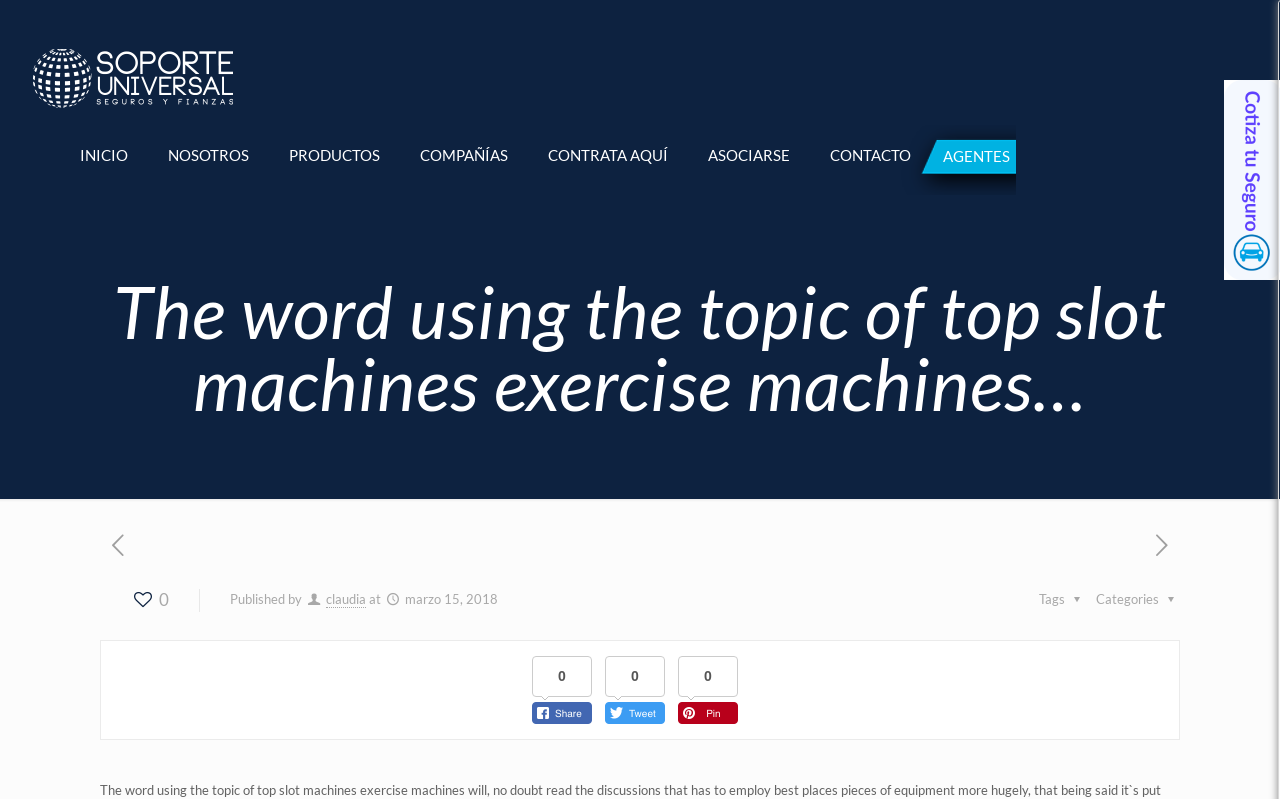Please reply with a single word or brief phrase to the question: 
What is the date of the published content?

marzo 15, 2018